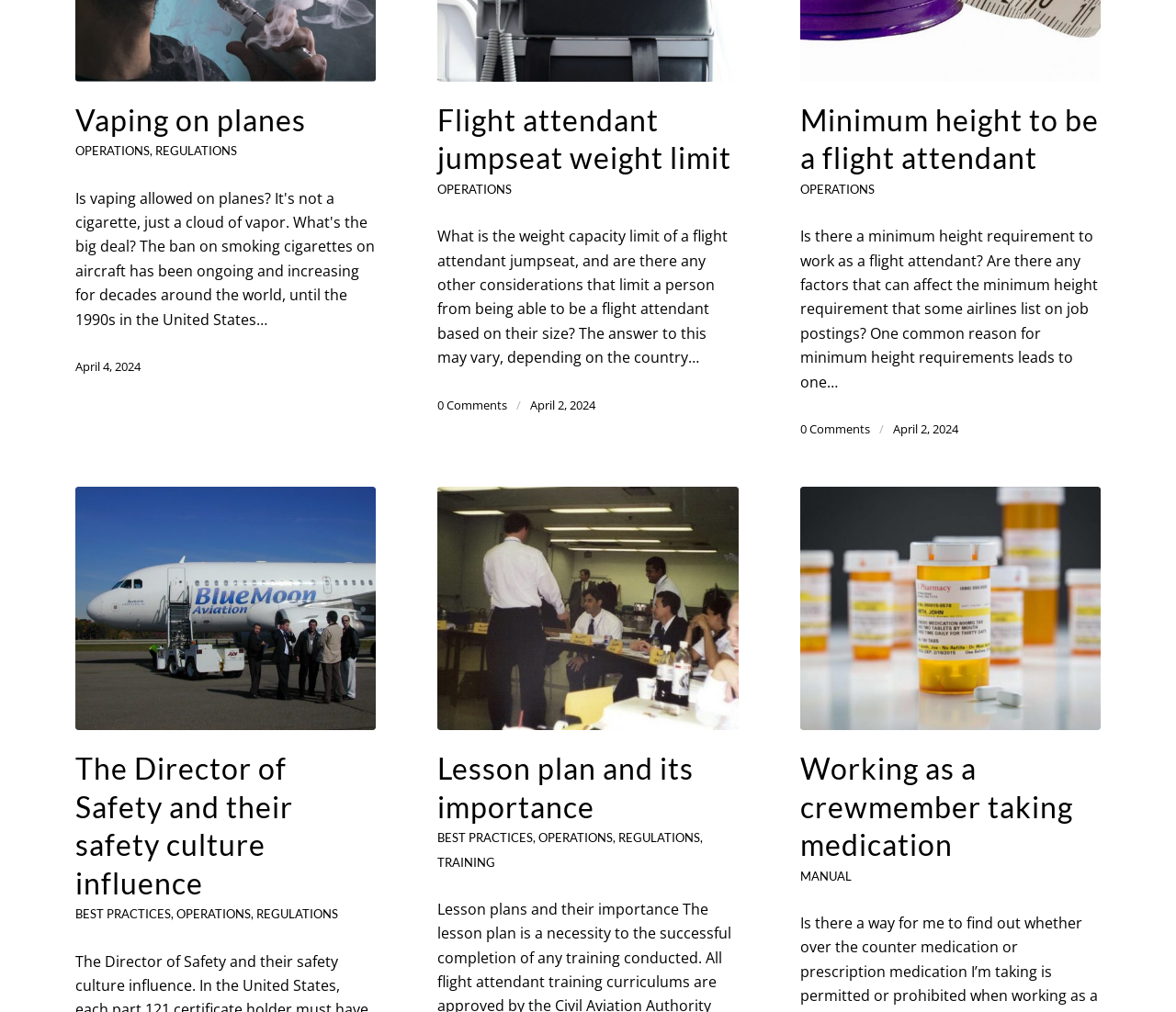Using the provided element description: "Lesson plan and its importance", identify the bounding box coordinates. The coordinates should be four floats between 0 and 1 in the order [left, top, right, bottom].

[0.372, 0.741, 0.59, 0.814]